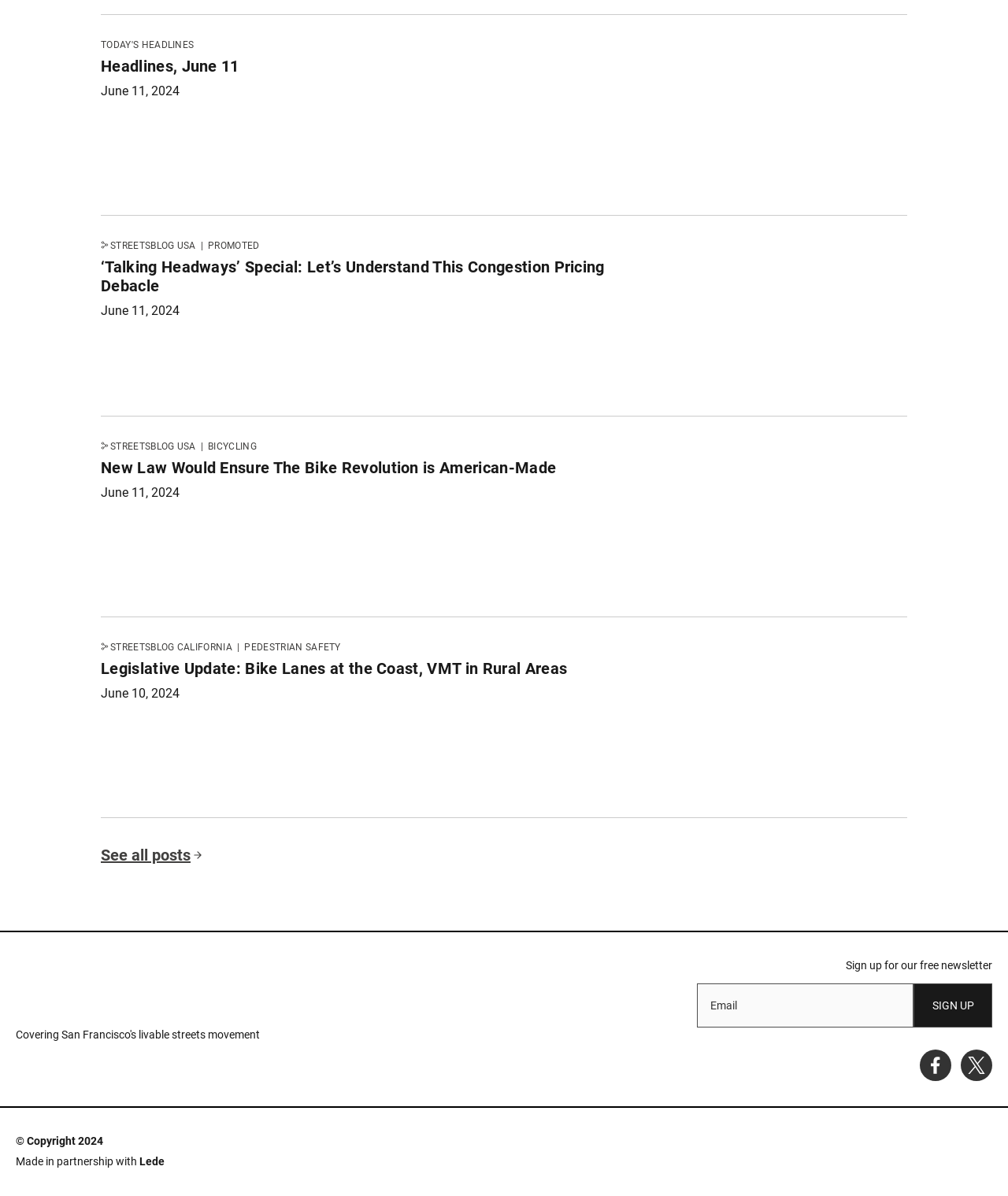Extract the bounding box coordinates for the UI element described as: "input value="1" aria-label="Quantity" value="1"".

None